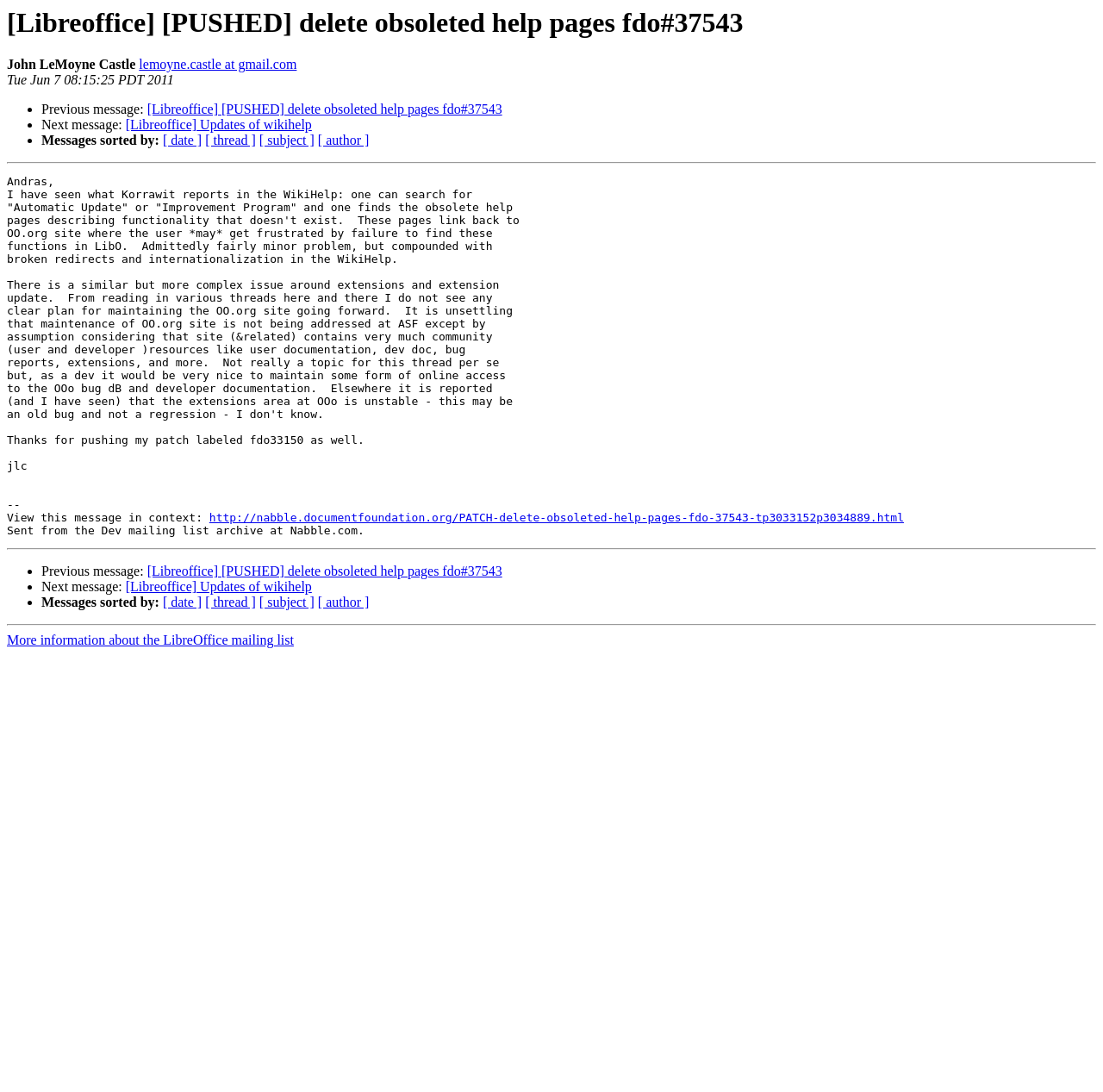Please specify the bounding box coordinates of the clickable section necessary to execute the following command: "View previous message".

[0.038, 0.093, 0.133, 0.107]